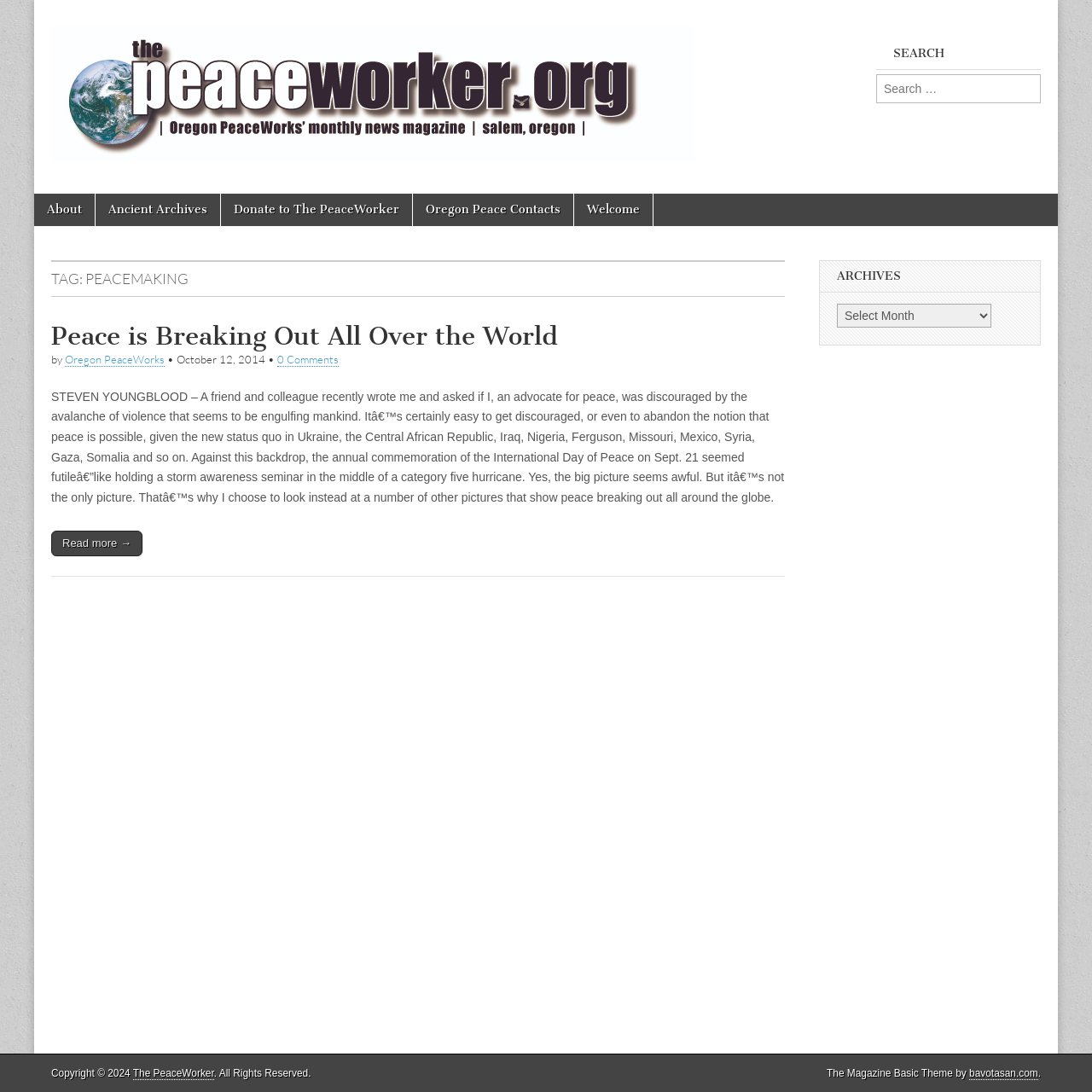Find the bounding box coordinates of the area that needs to be clicked in order to achieve the following instruction: "Click the logo". The coordinates should be specified as four float numbers between 0 and 1, i.e., [left, top, right, bottom].

None